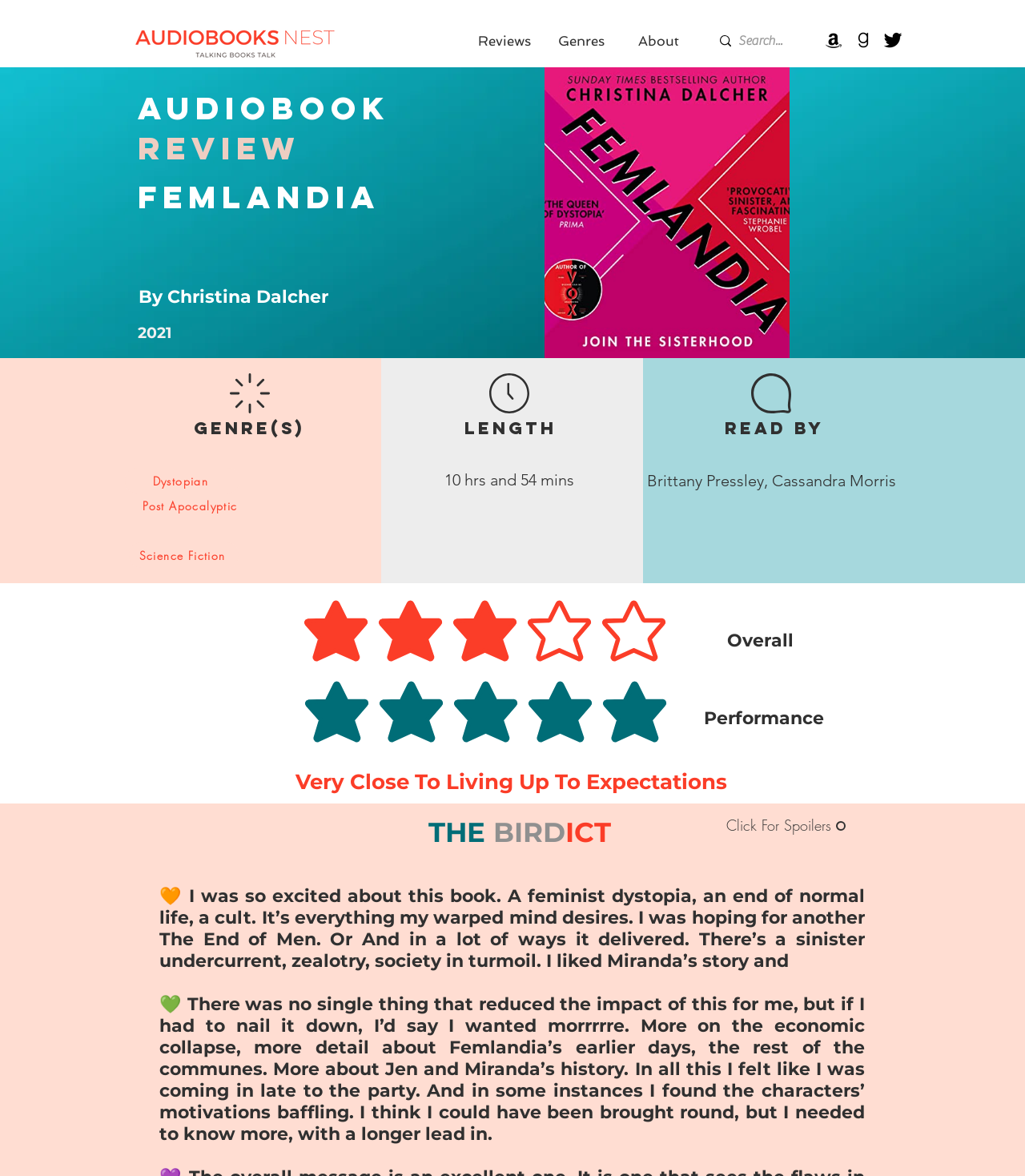Please provide a detailed answer to the question below based on the screenshot: 
What is the genre of the audiobook?

The links 'Dystopian', 'Post Apocalyptic', and 'Science Fiction' are located at [0.122, 0.398, 0.234, 0.42], [0.122, 0.419, 0.252, 0.441], and [0.126, 0.461, 0.233, 0.483] respectively, and are listed under the 'GENRE(S)' heading, indicating that they are the genres of the audiobook.